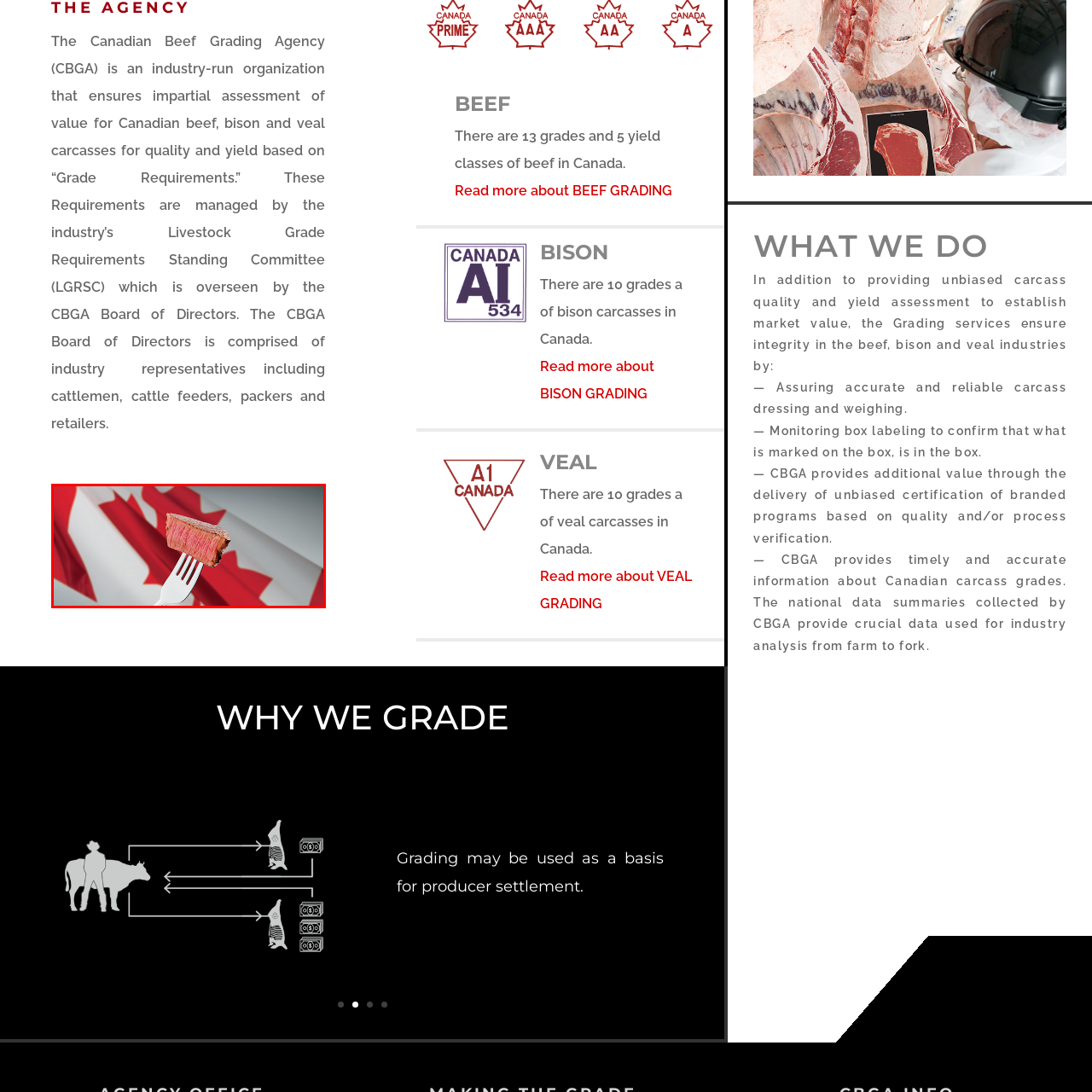Craft a detailed explanation of the image surrounded by the red outline.

The image features a piece of juicy, pink Canadian beef delicately perched on a white fork, set against a backdrop of the iconic red and white Canadian flag. This visual encapsulates the essence of Canadian beef, highlighting its quality and flavor, which are assessed by the Canadian Beef Grading Agency (CBGA). The CBGA plays a vital role in ensuring the impartial grading of beef and other livestock, reinforcing Canada's commitment to high standards in meat production. This collaboration among industry representatives, including cattlemen and retailers, underscores the significance of quality in Canadian meat products.